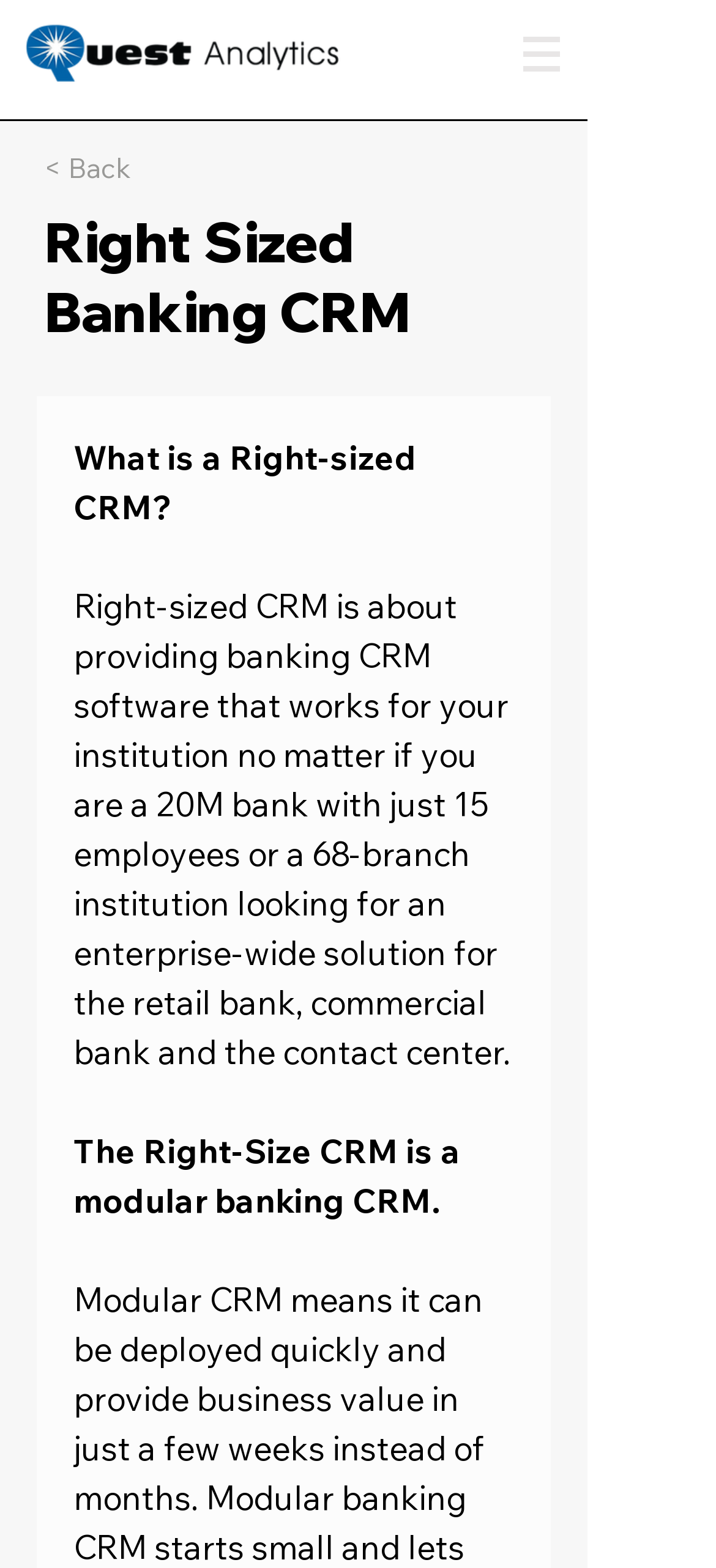Based on the image, provide a detailed response to the question:
Is the navigation menu a dropdown?

The navigation menu is represented by a button with a popup menu, indicating that it is a dropdown menu.